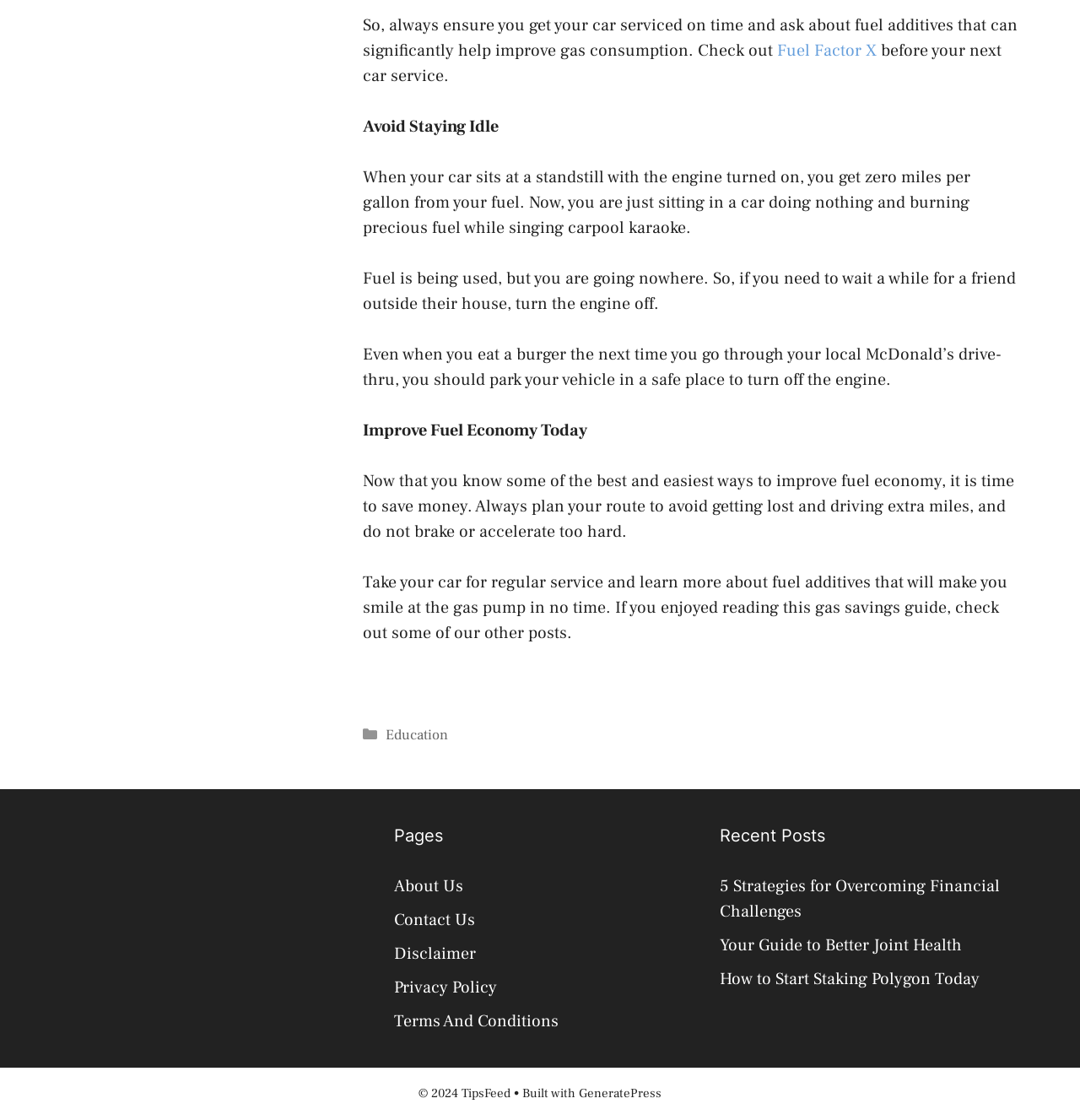Provide the bounding box coordinates of the area you need to click to execute the following instruction: "Read about Crystal Lake TV series".

None